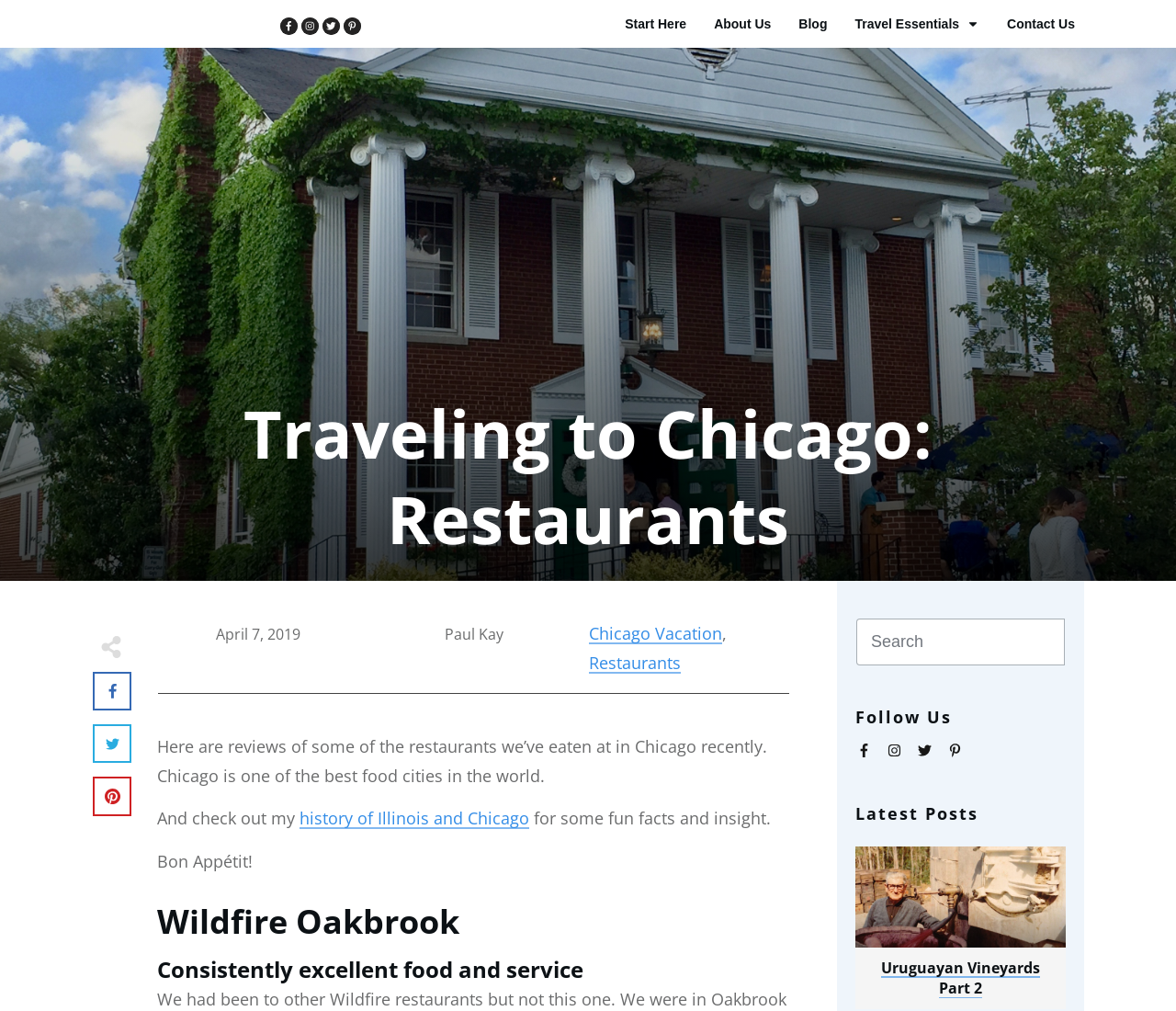Show the bounding box coordinates of the region that should be clicked to follow the instruction: "Read the 'Wildfire Oakbrook' review."

[0.134, 0.88, 0.672, 0.935]